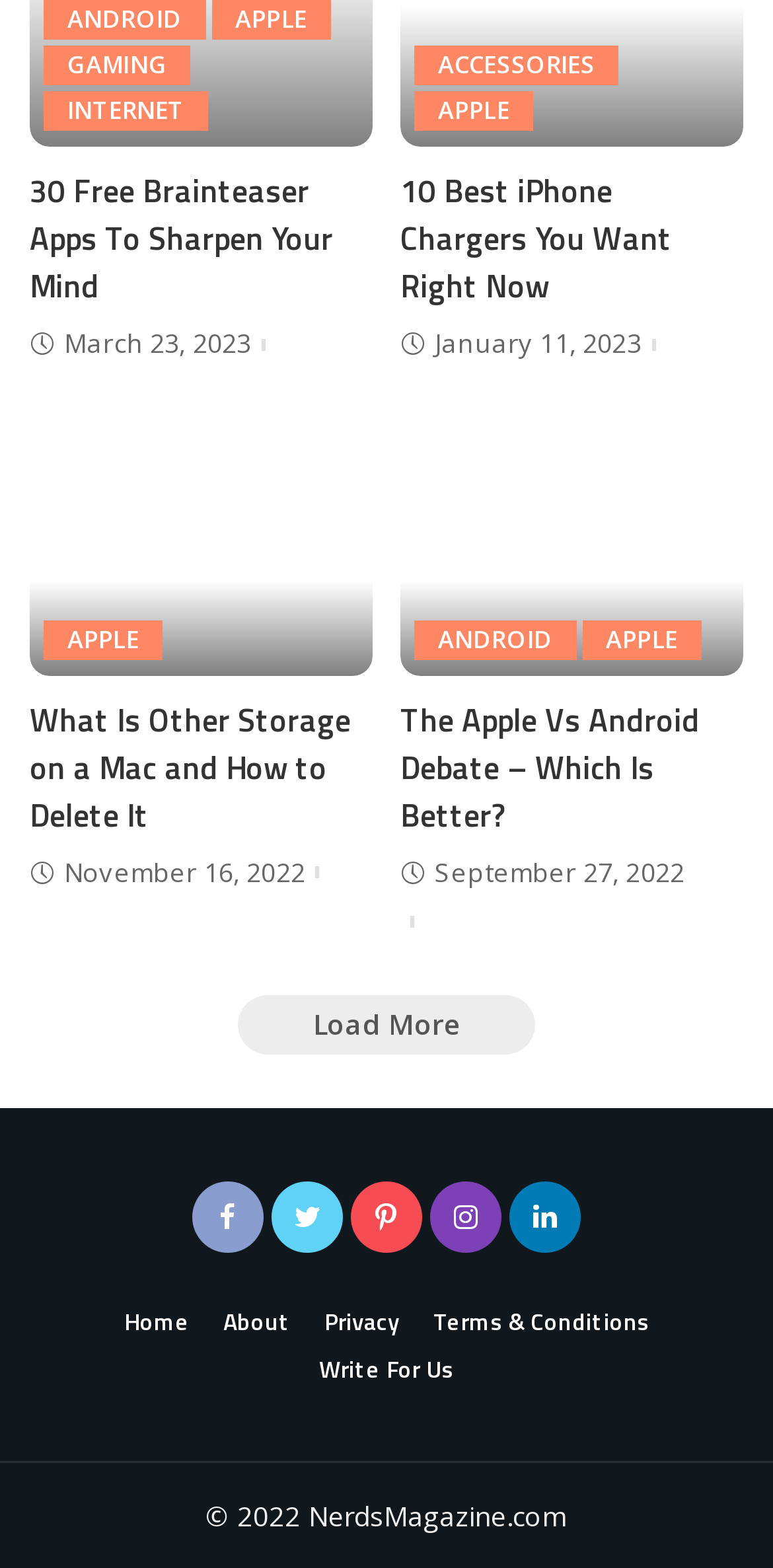What is the purpose of the 'Load More' button?
Give a detailed and exhaustive answer to the question.

The 'Load More' button is likely used to load more articles or content on the page, allowing users to access additional information or articles beyond what is initially displayed.